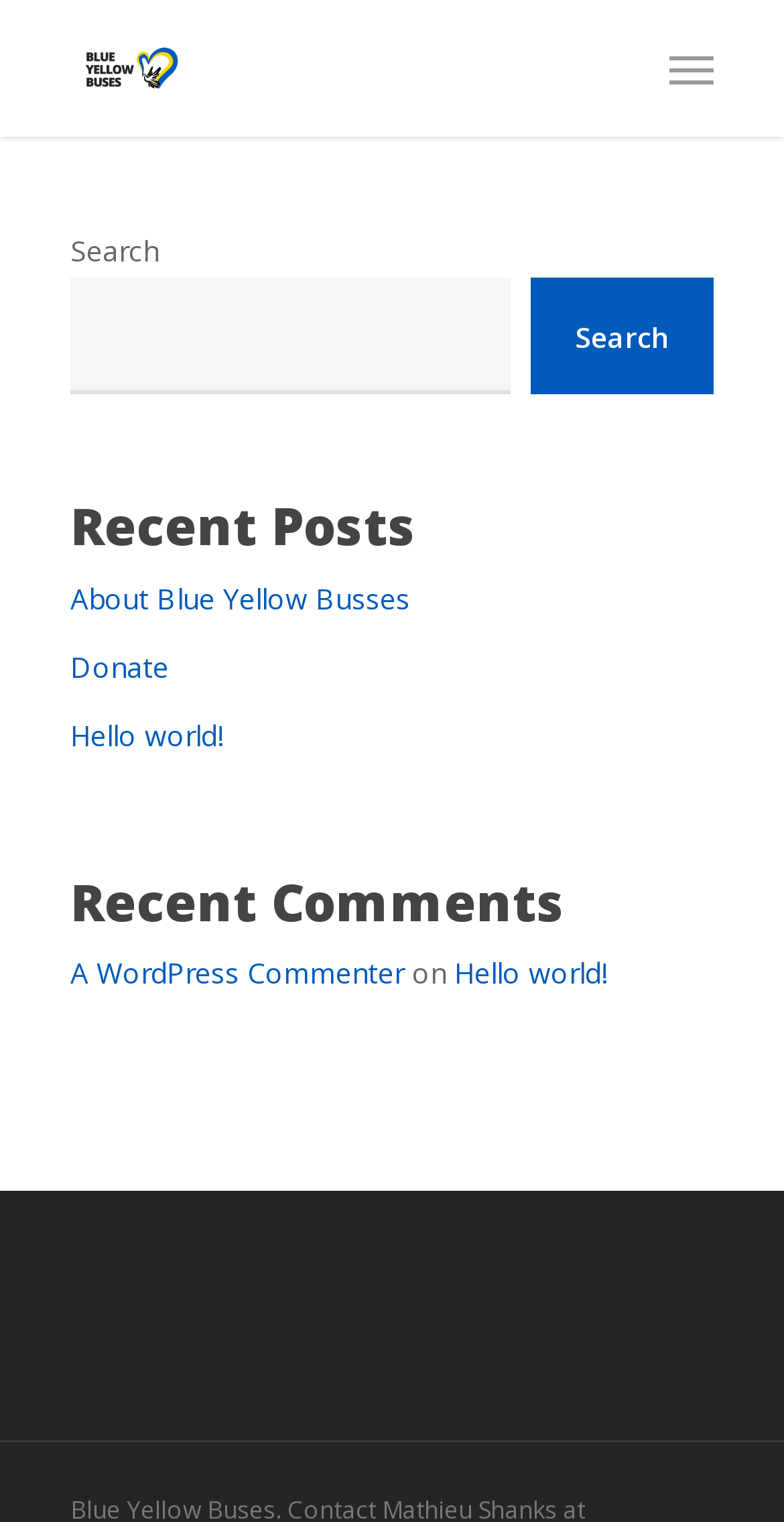Identify the bounding box coordinates of the section to be clicked to complete the task described by the following instruction: "Search for something". The coordinates should be four float numbers between 0 and 1, formatted as [left, top, right, bottom].

[0.09, 0.182, 0.651, 0.259]